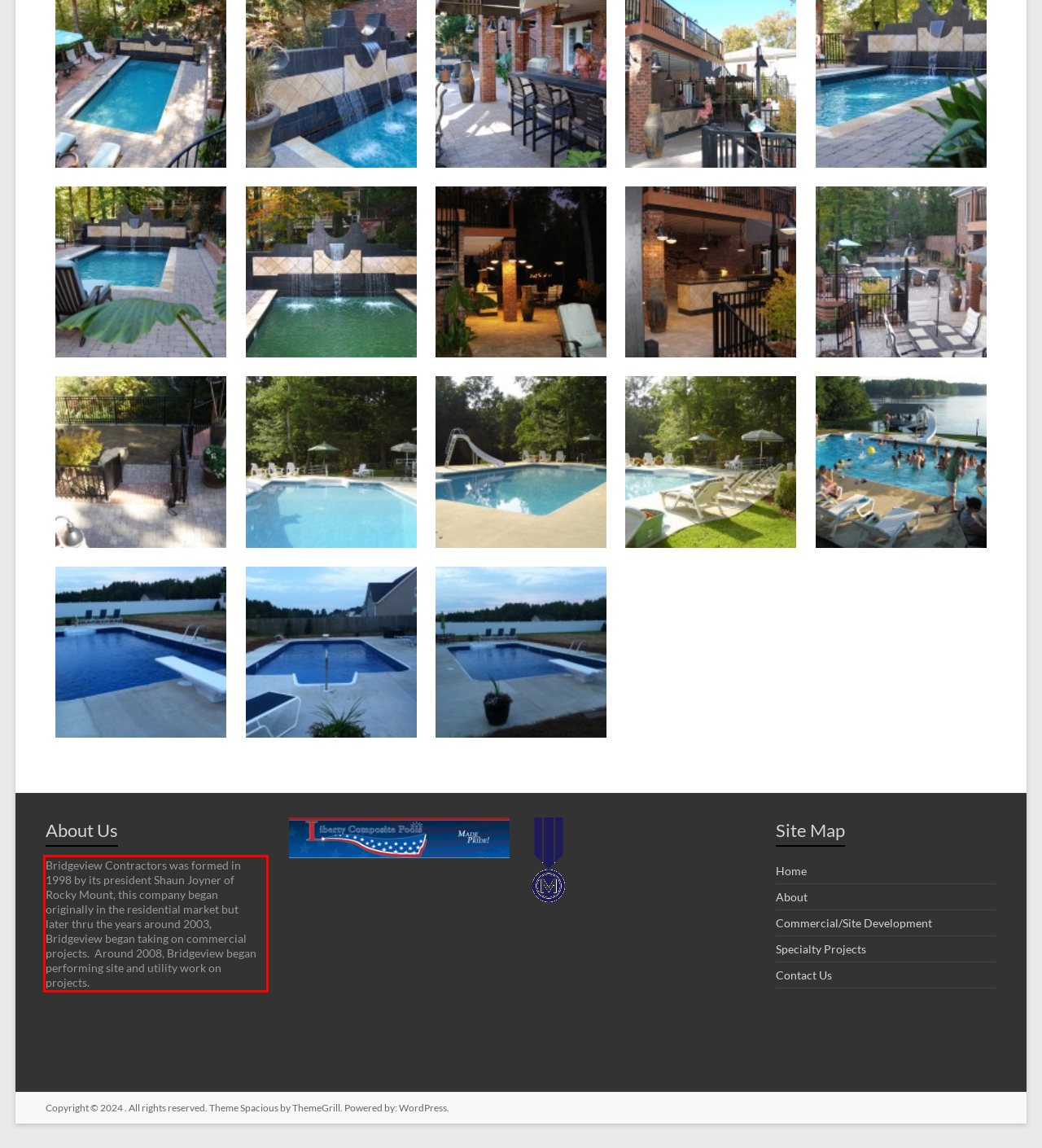Please analyze the screenshot of a webpage and extract the text content within the red bounding box using OCR.

Bridgeview Contractors was formed in 1998 by its president Shaun Joyner of Rocky Mount, this company began originally in the residential market but later thru the years around 2003, Bridgeview began taking on commercial projects. Around 2008, Bridgeview began performing site and utility work on projects.